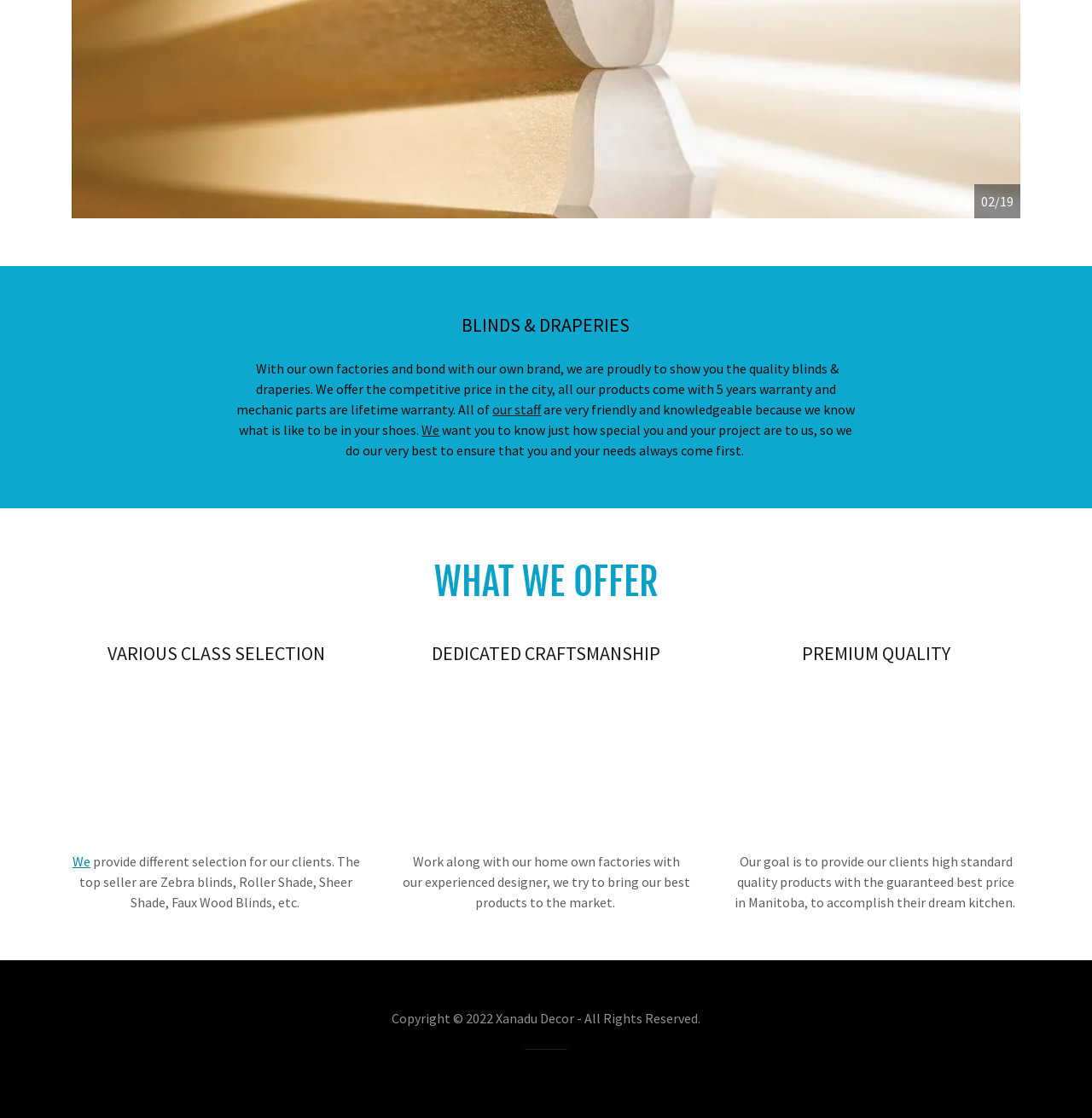Predict the bounding box of the UI element that fits this description: "We".

[0.066, 0.763, 0.083, 0.778]